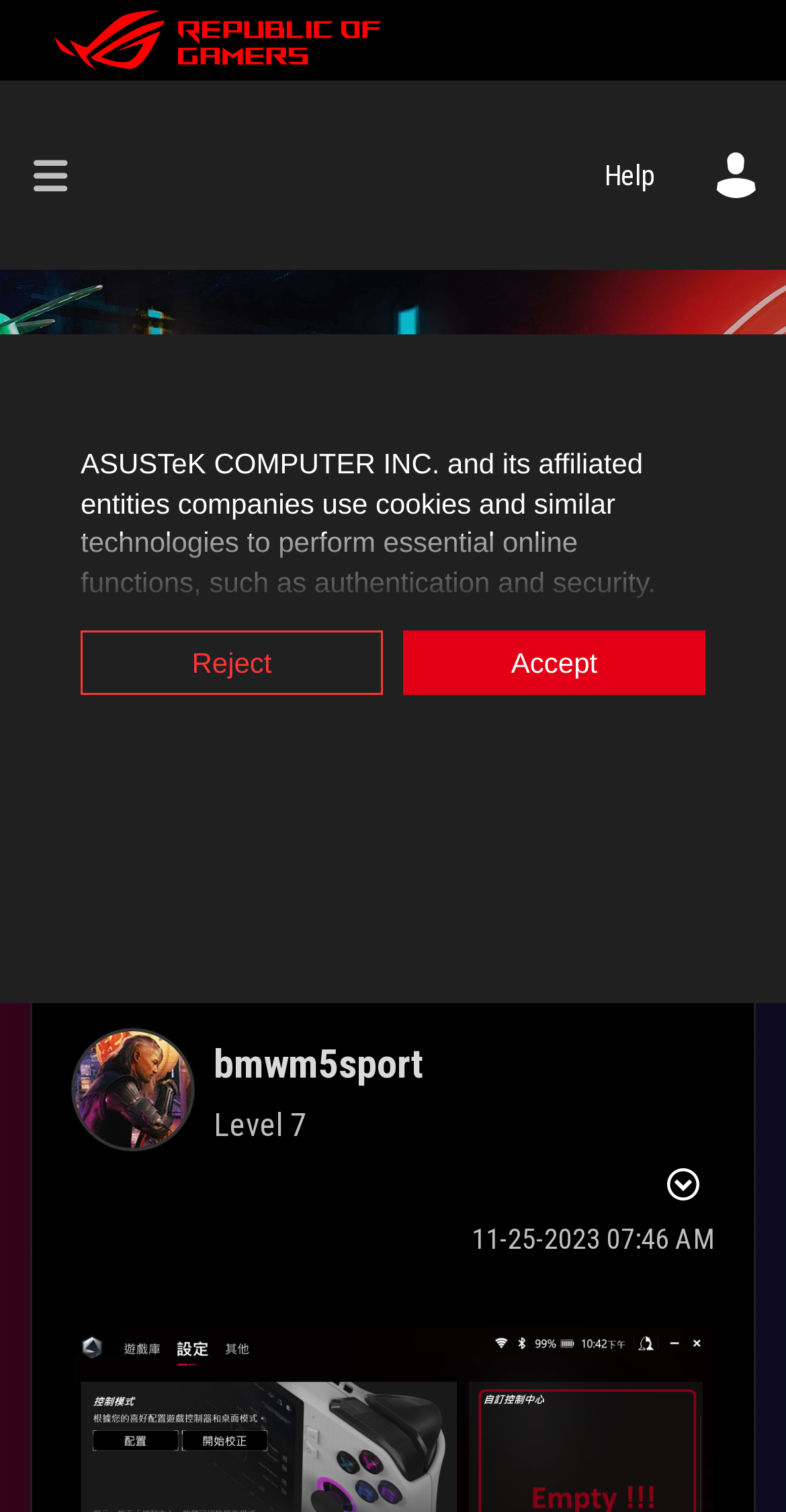Please find the bounding box coordinates of the element that you should click to achieve the following instruction: "Click to view full profile". The coordinates should be presented as four float numbers between 0 and 1: [left, top, right, bottom].

None